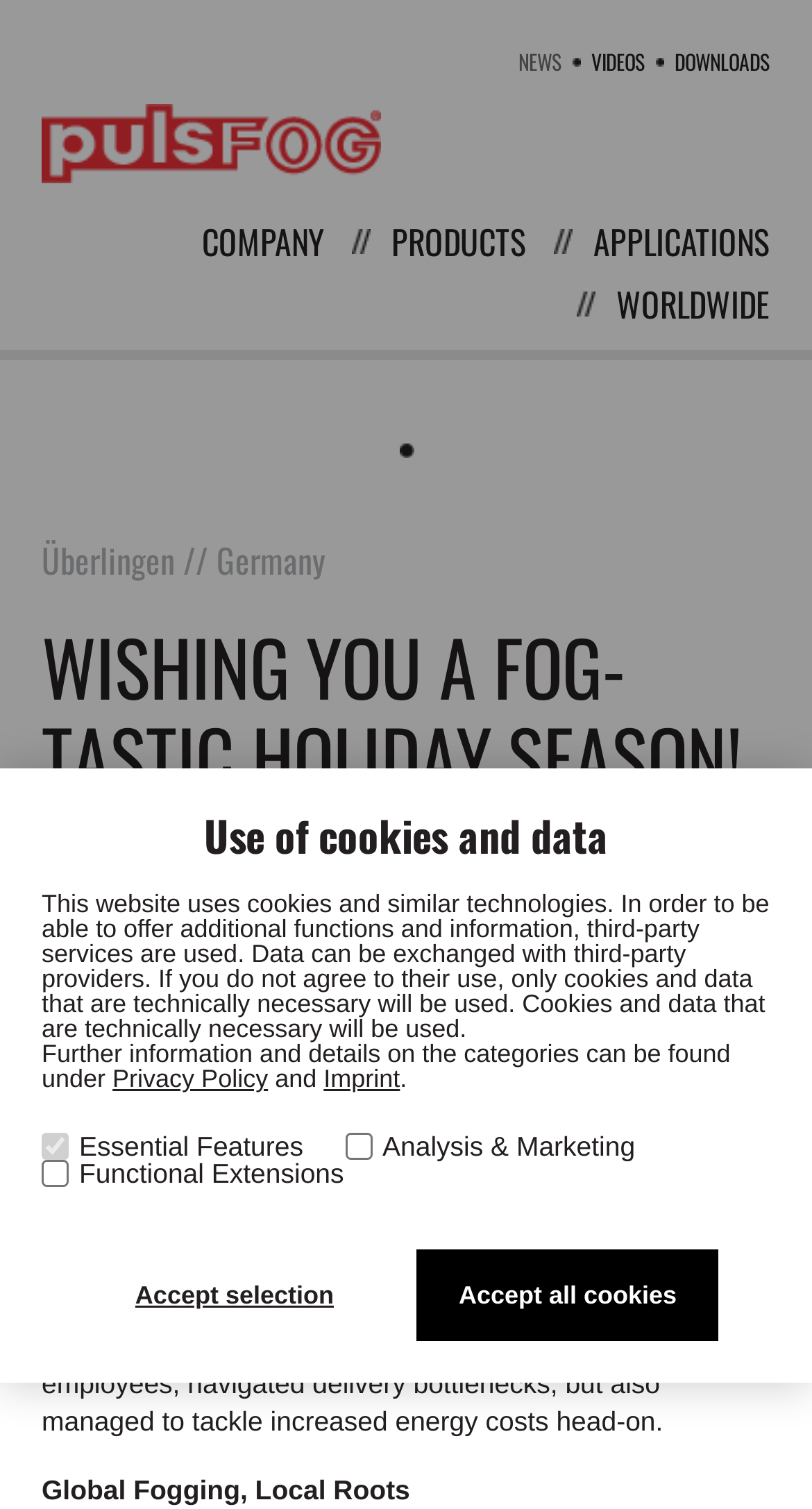From the given element description: "Accept all cookies", find the bounding box for the UI element. Provide the coordinates as four float numbers between 0 and 1, in the order [left, top, right, bottom].

[0.514, 0.828, 0.885, 0.889]